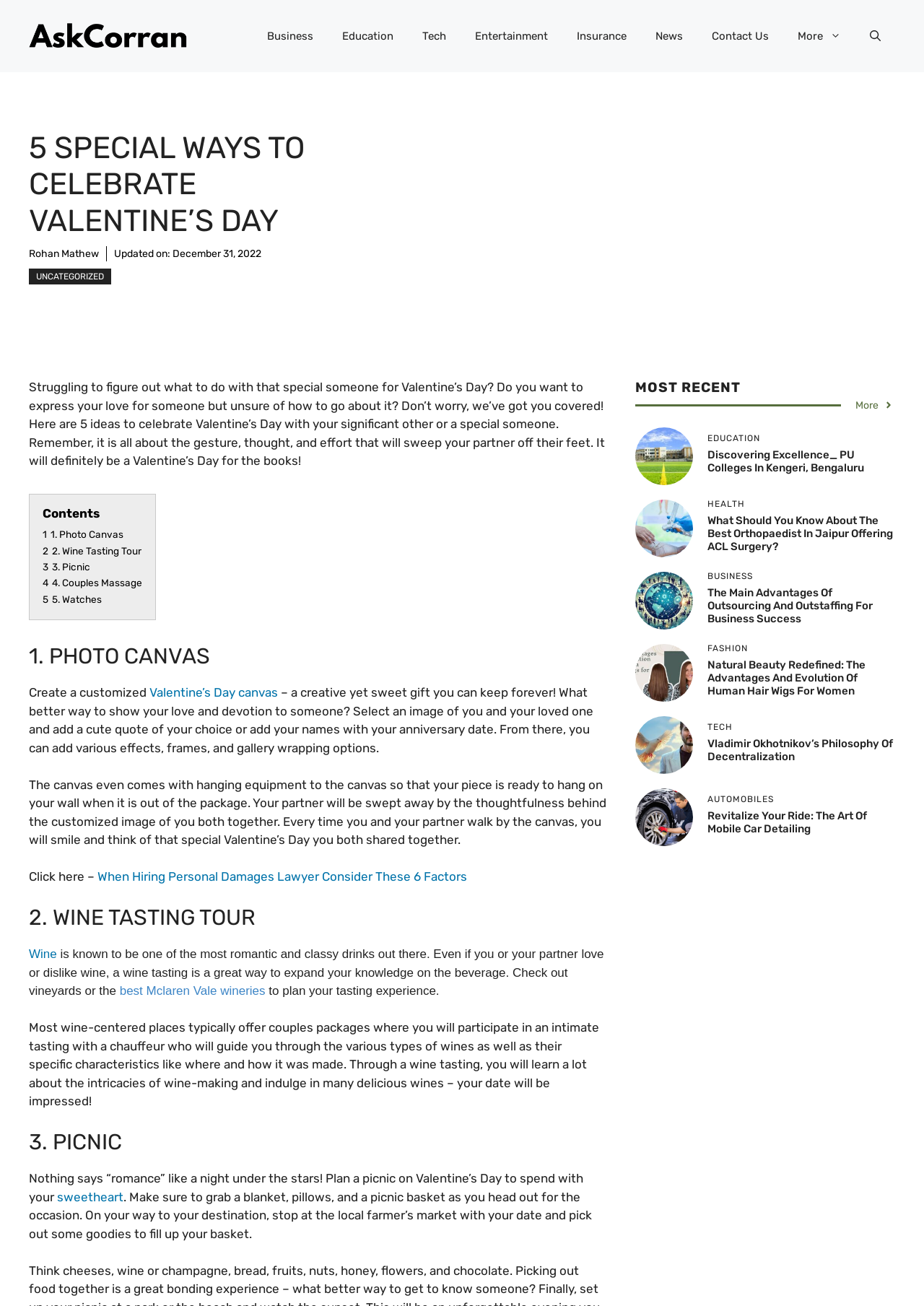Find and specify the bounding box coordinates that correspond to the clickable region for the instruction: "Check out 'MOST RECENT' articles".

[0.688, 0.29, 0.969, 0.304]